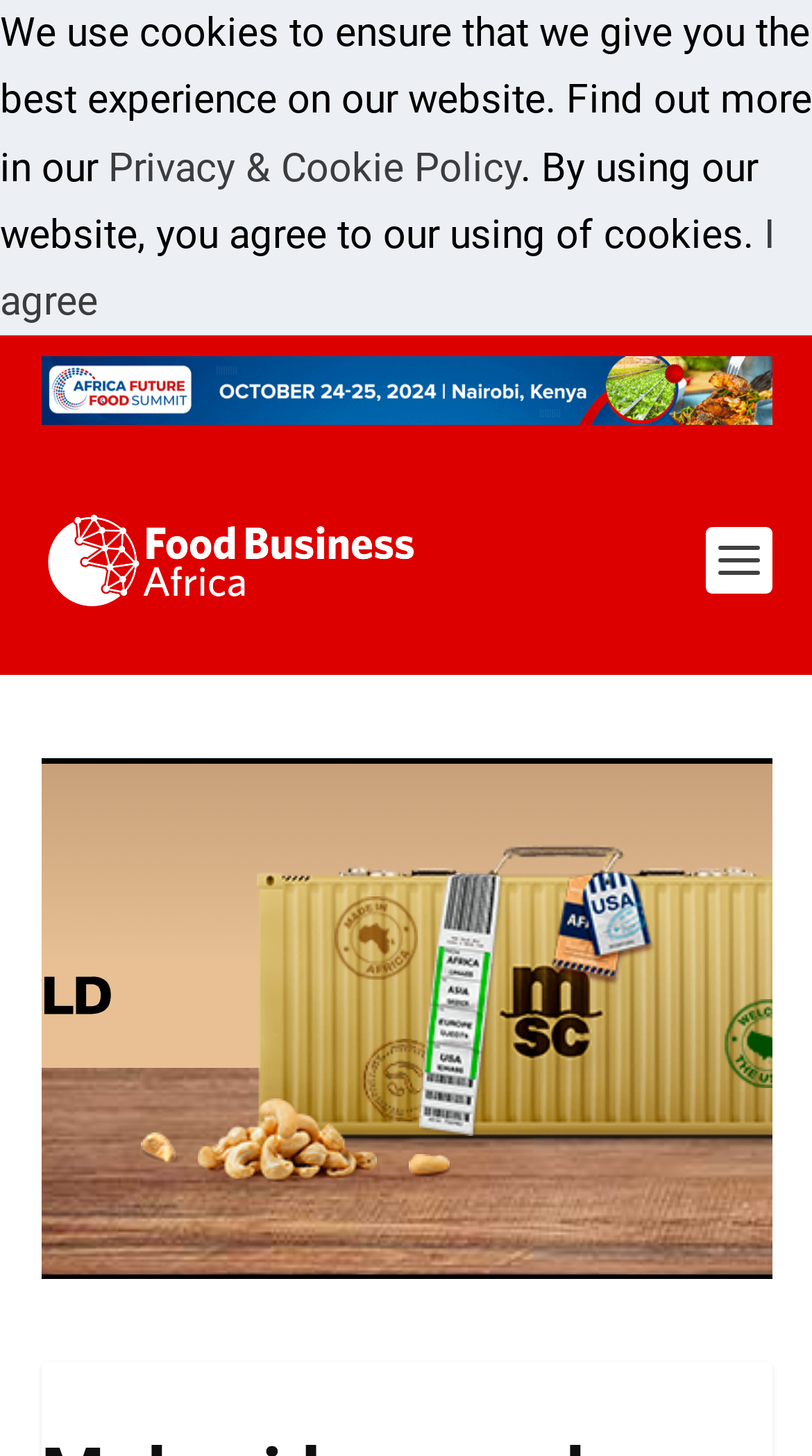What is the topic of the article?
Your answer should be a single word or phrase derived from the screenshot.

Anthrax outbreak